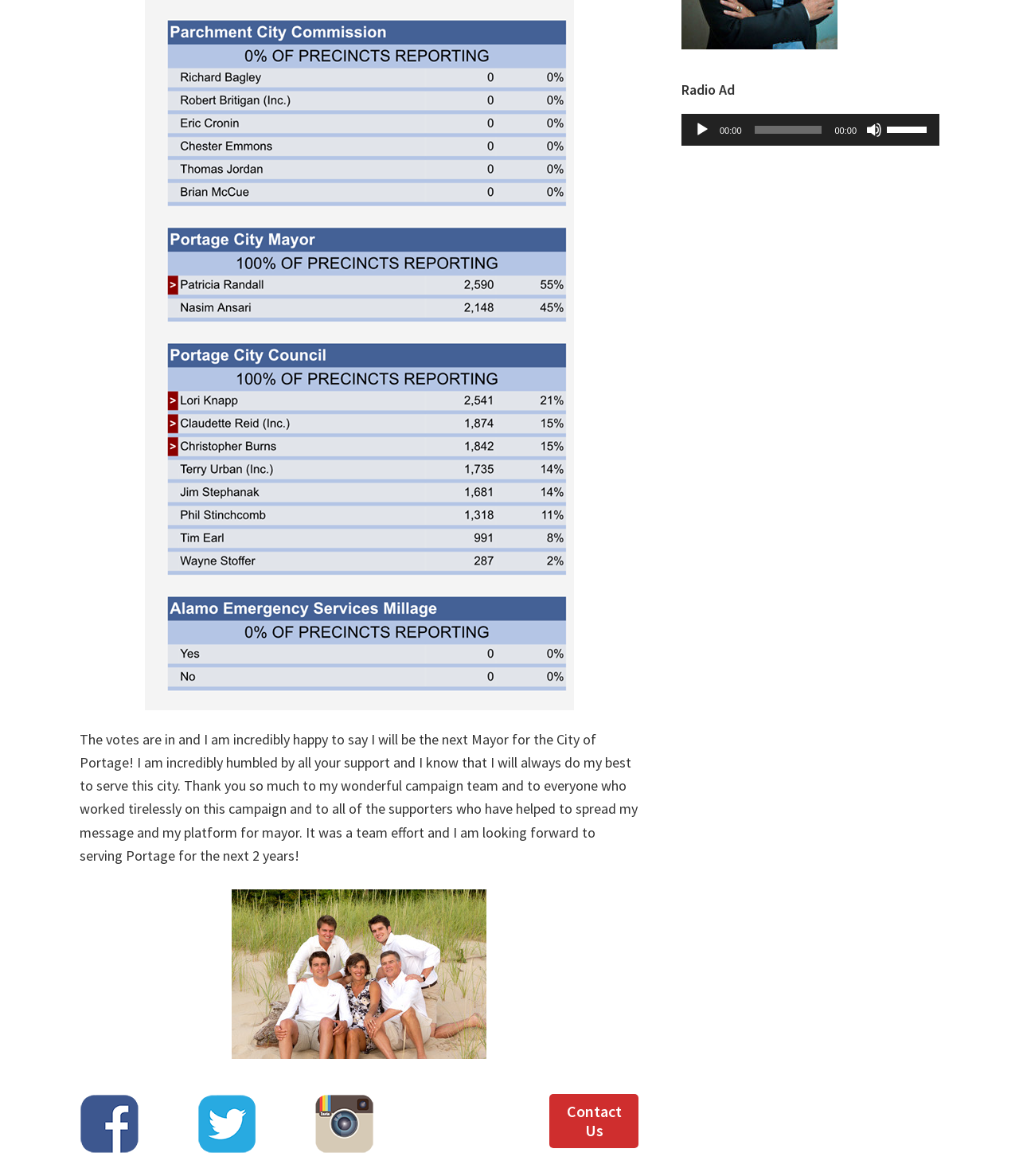Determine the bounding box coordinates (top-left x, top-left y, bottom-right x, bottom-right y) of the UI element described in the following text: 00:00

[0.74, 0.107, 0.807, 0.114]